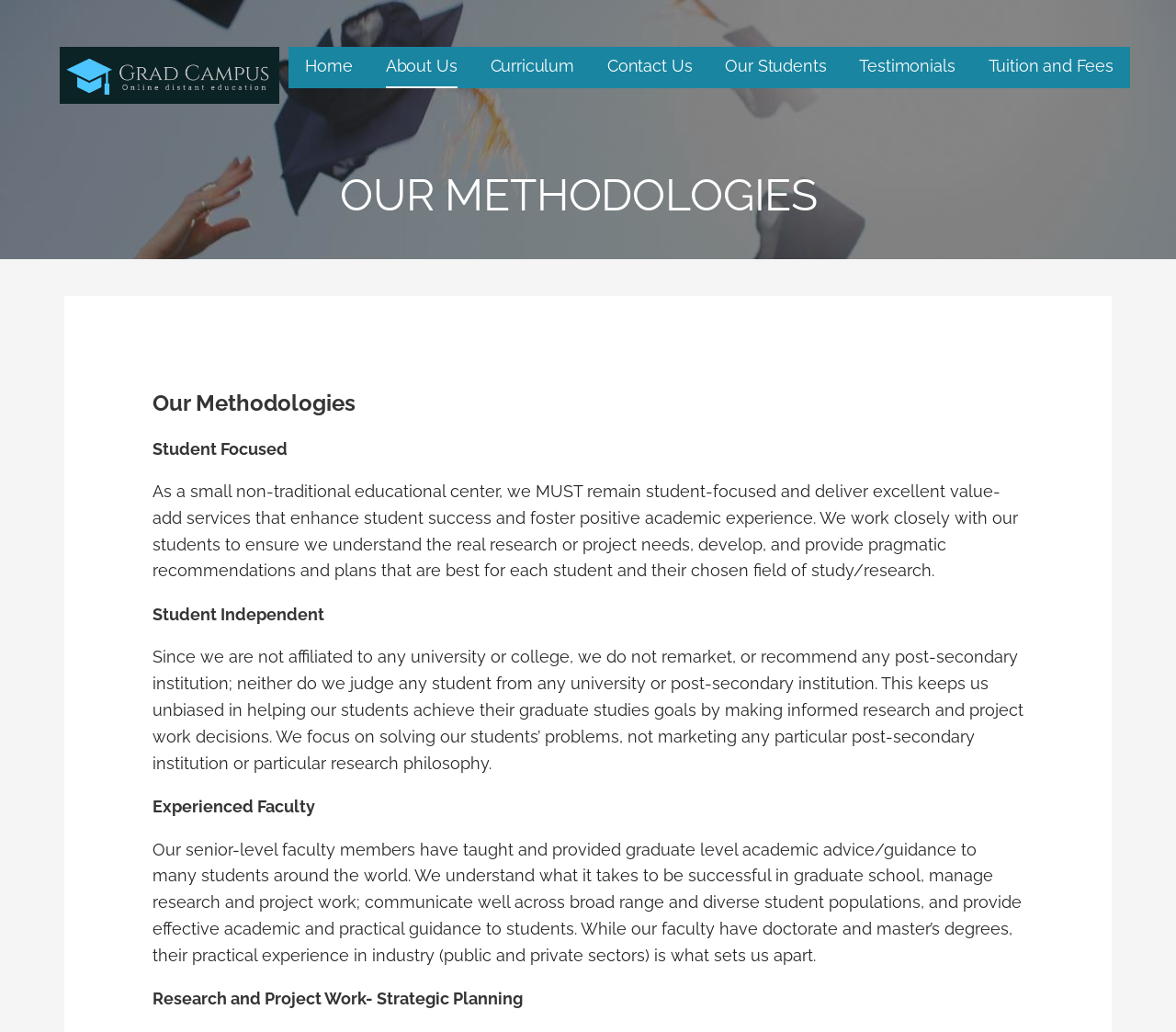What is the center's approach to research and project work?
Use the screenshot to answer the question with a single word or phrase.

Strategic planning